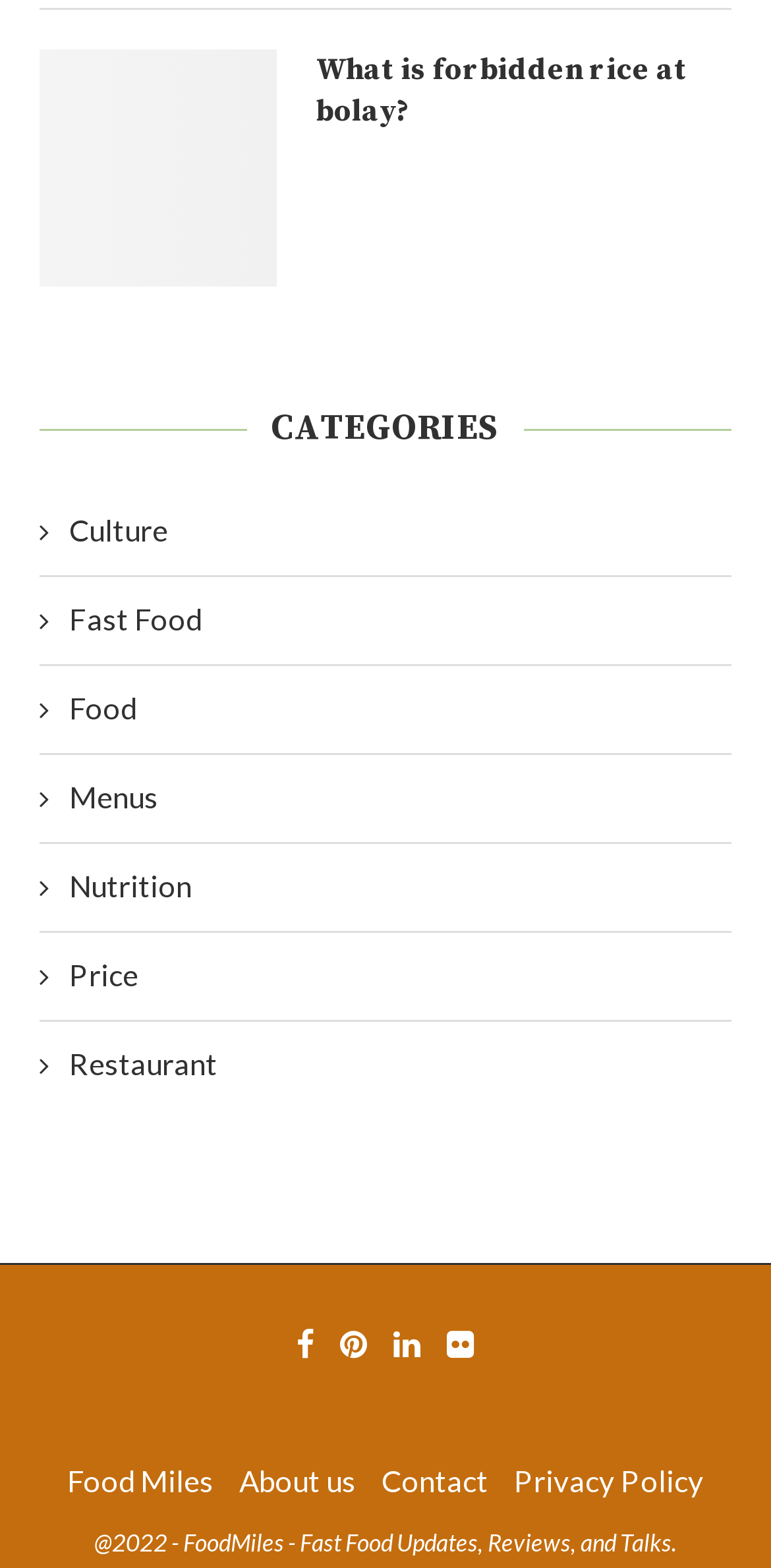Highlight the bounding box coordinates of the region I should click on to meet the following instruction: "View the 'Culture' category".

[0.051, 0.326, 0.944, 0.352]